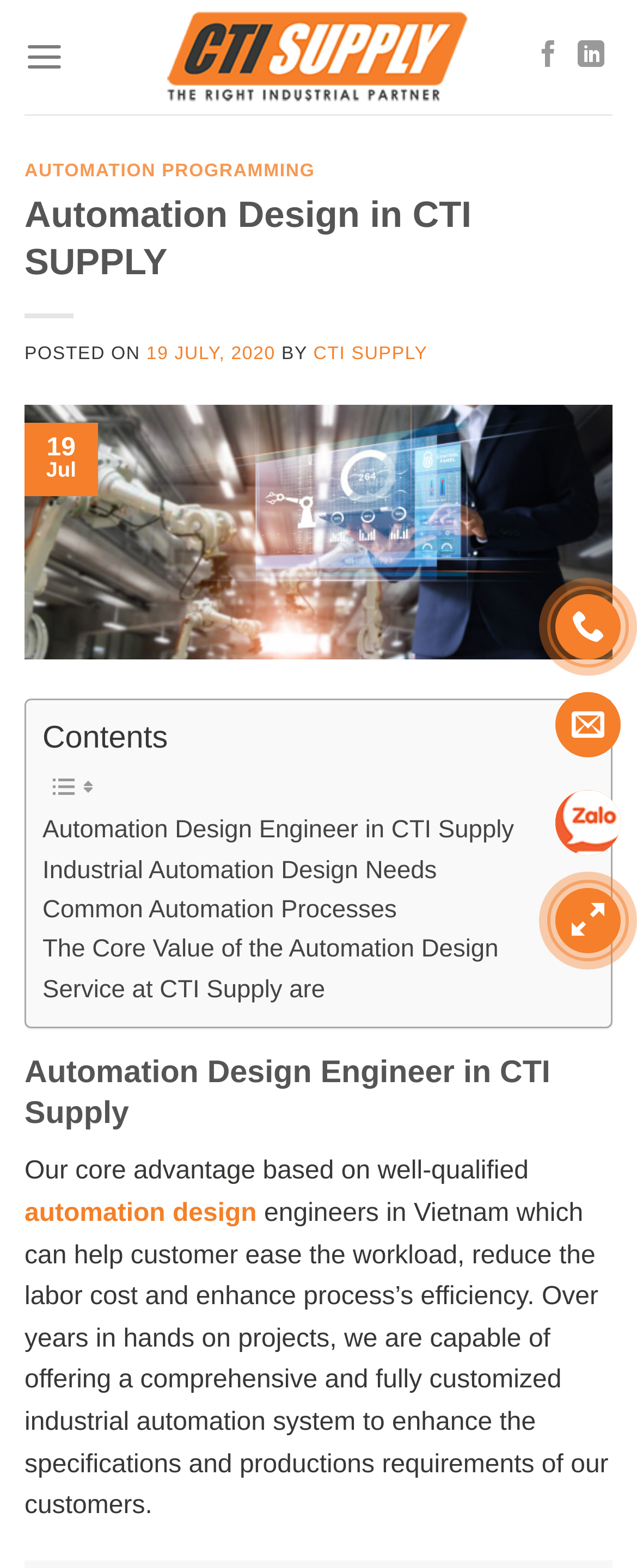Provide a brief response using a word or short phrase to this question:
What is the position of the 'Follow on Facebook' link?

top-right corner